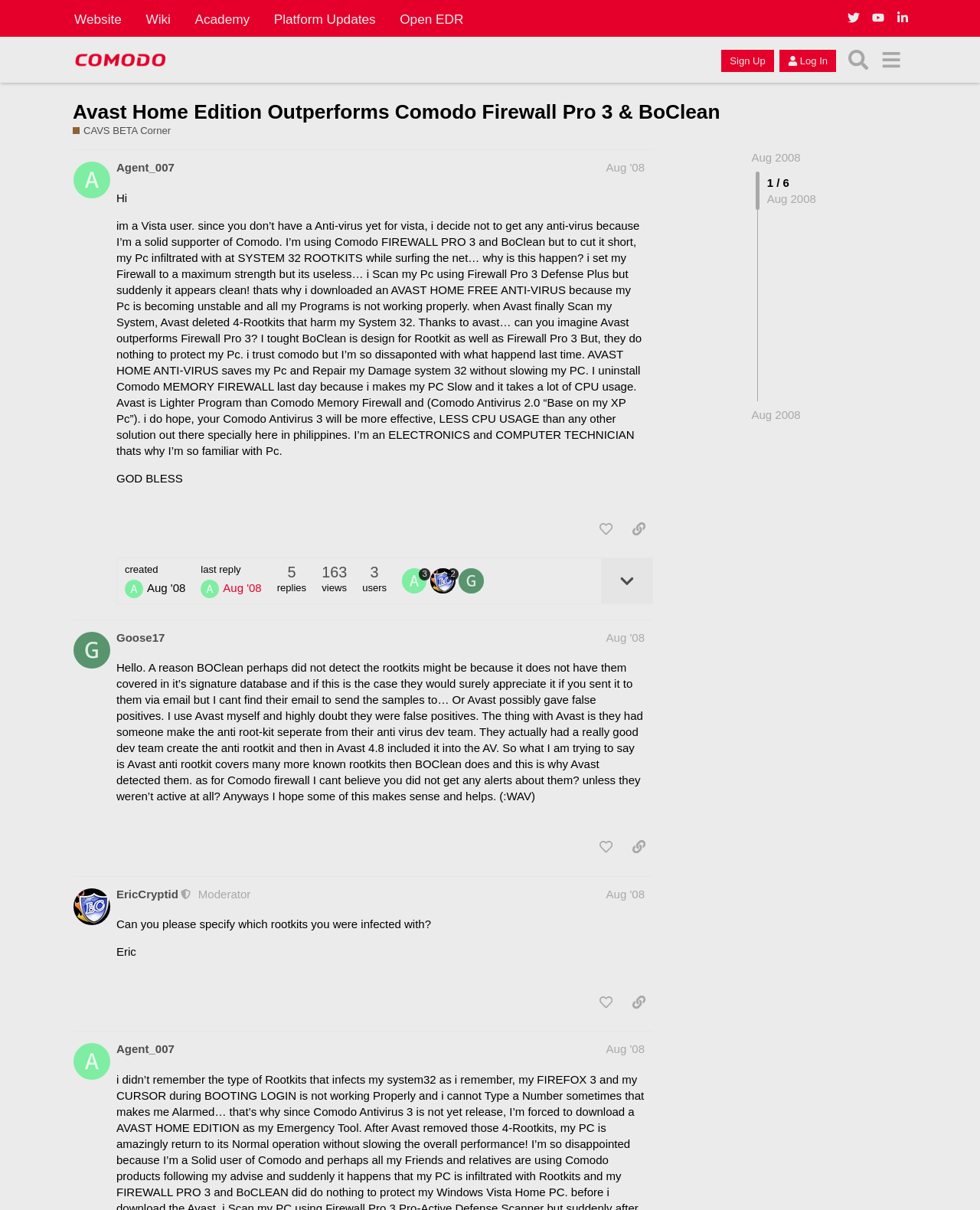Can you specify the bounding box coordinates for the region that should be clicked to fulfill this instruction: "Search in the forum".

[0.859, 0.036, 0.892, 0.063]